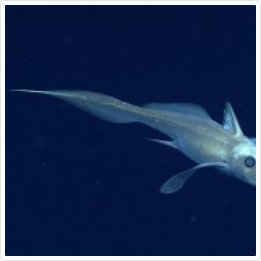Please provide a one-word or phrase answer to the question: 
What is the purpose of the Longnose Chimaera's large eyes?

Low-light navigation